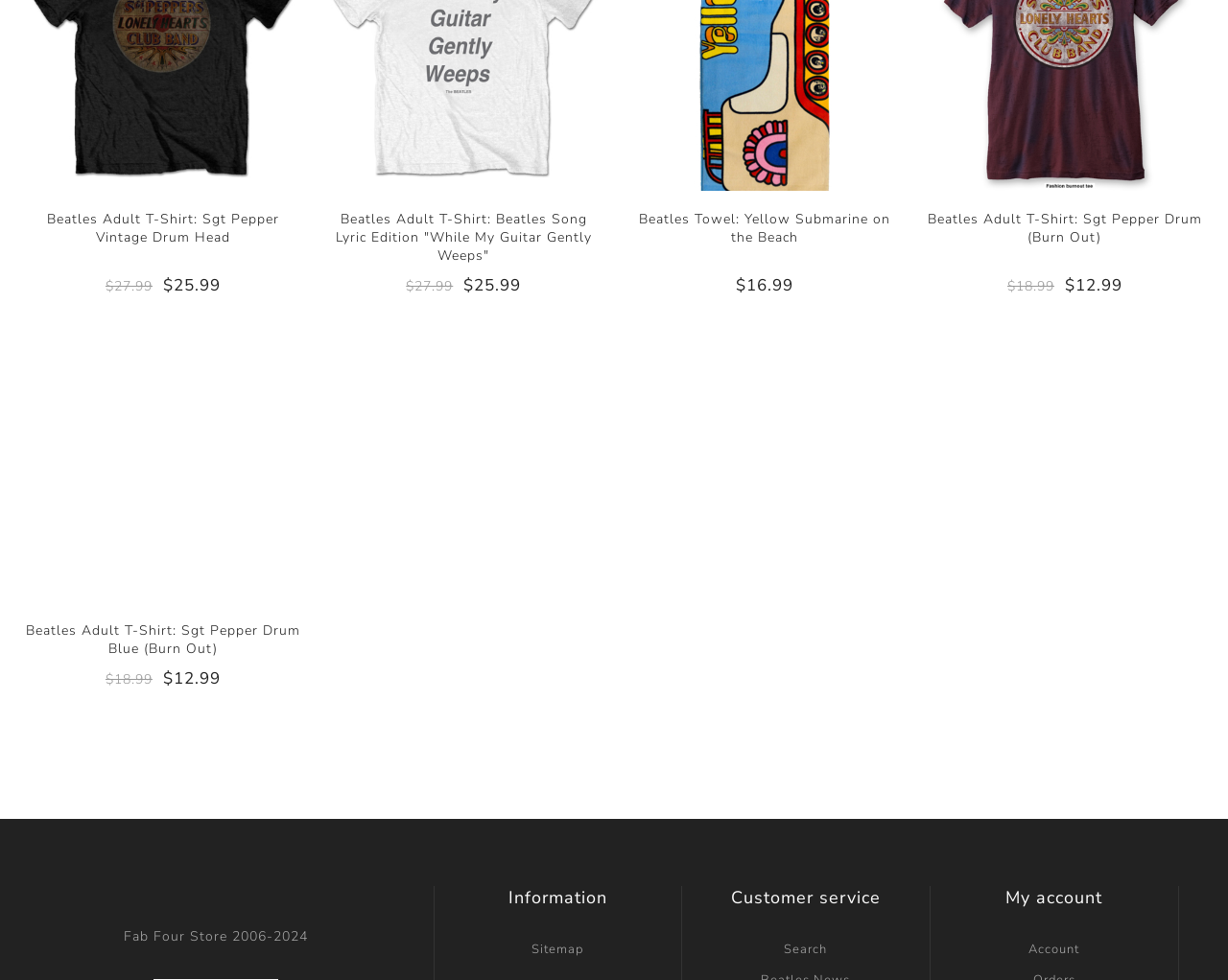What is the copyright year range of Fab Four Store?
Use the information from the image to give a detailed answer to the question.

The copyright year range of Fab Four Store can be found in the StaticText element with the text 'Fab Four Store 2006-2024' which is located at the bottom of the page.